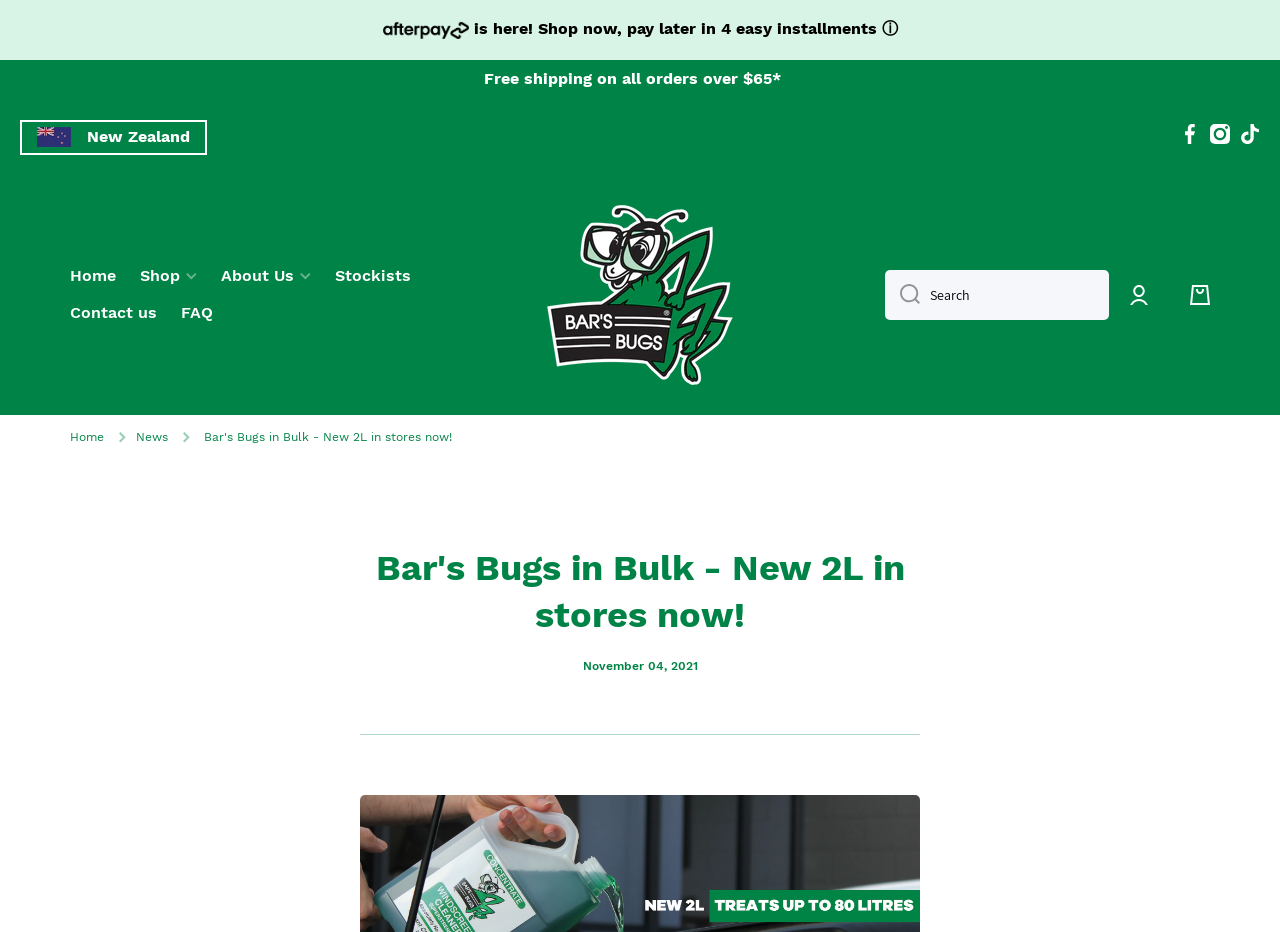What is the flag icon on the top left corner?
Refer to the image and answer the question using a single word or phrase.

New Zealand